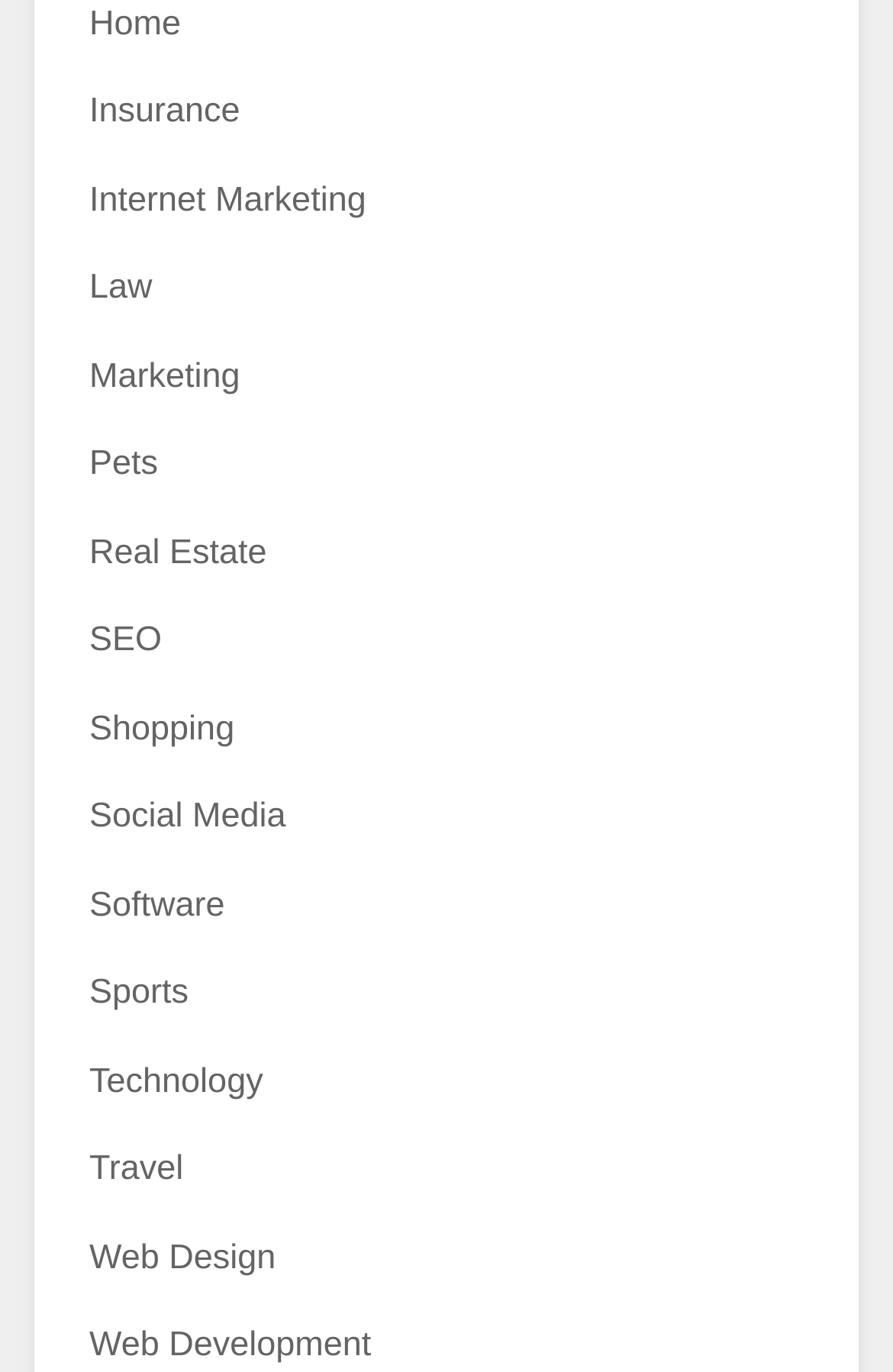Pinpoint the bounding box coordinates of the clickable area needed to execute the instruction: "go to Home page". The coordinates should be specified as four float numbers between 0 and 1, i.e., [left, top, right, bottom].

[0.1, 0.003, 0.203, 0.031]